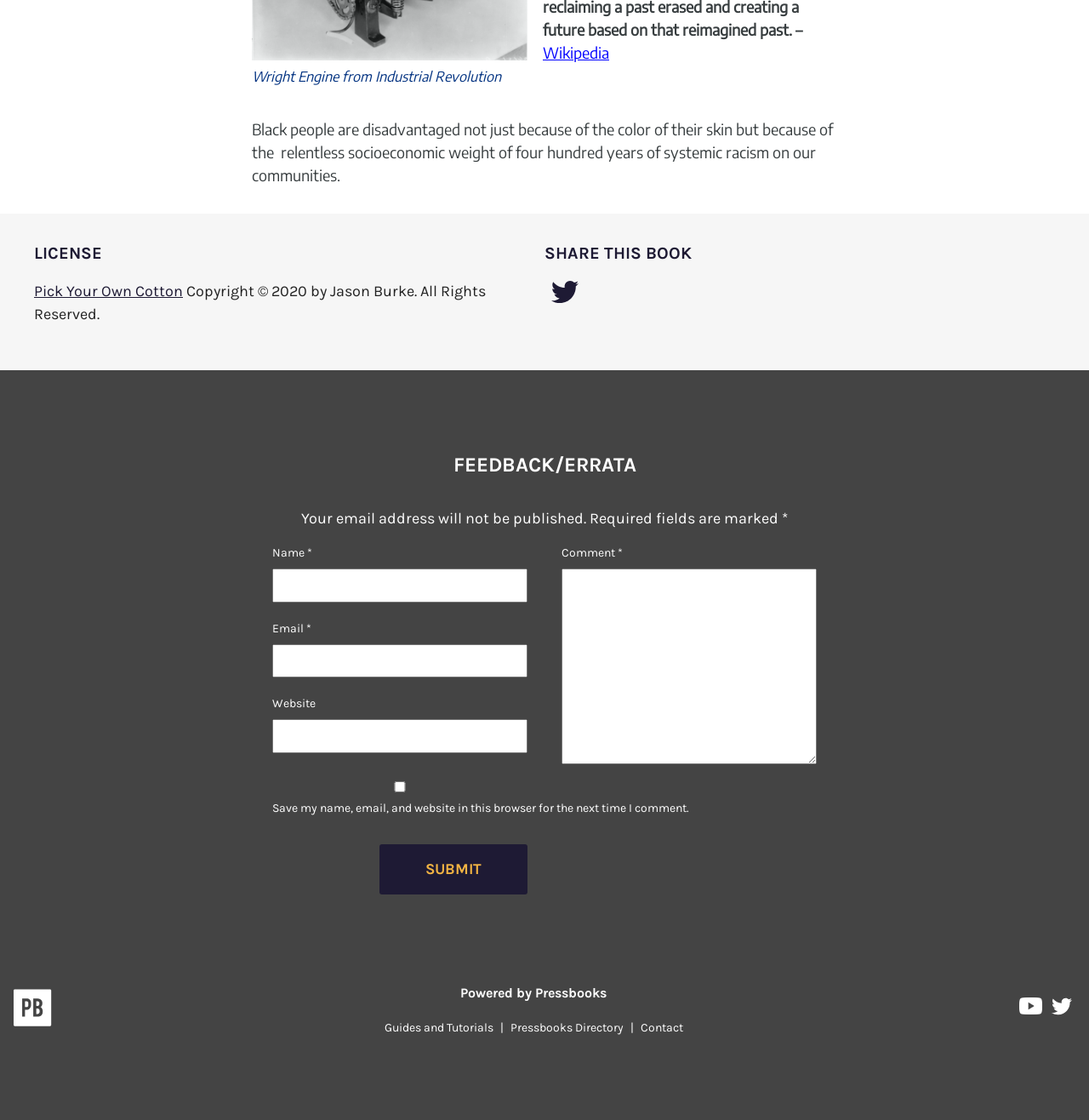Please identify the bounding box coordinates for the region that you need to click to follow this instruction: "Enter your comment".

[0.516, 0.508, 0.75, 0.683]